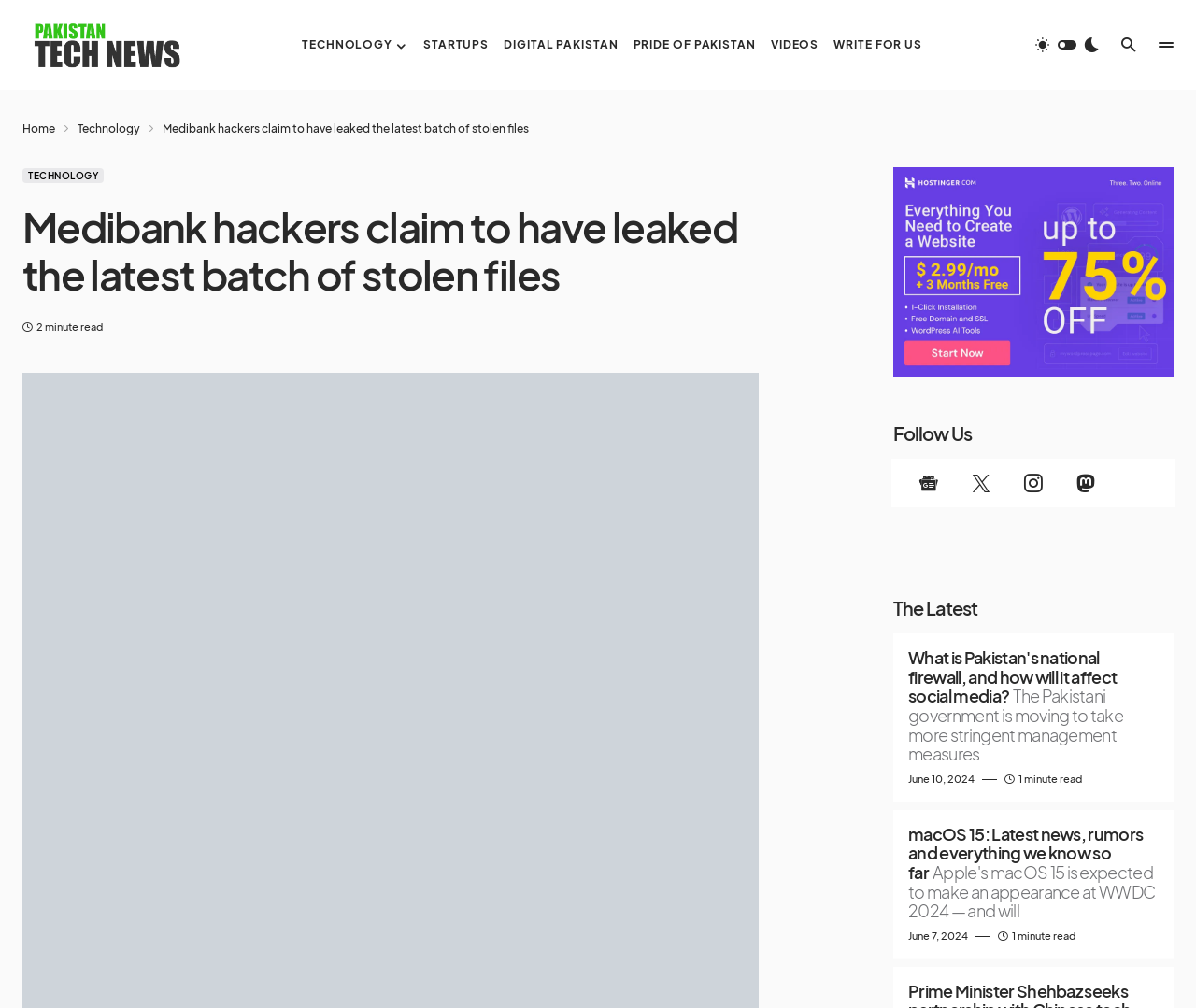Highlight the bounding box coordinates of the element you need to click to perform the following instruction: "Follow Pakistan Tech News on Twitter."

[0.798, 0.455, 0.842, 0.503]